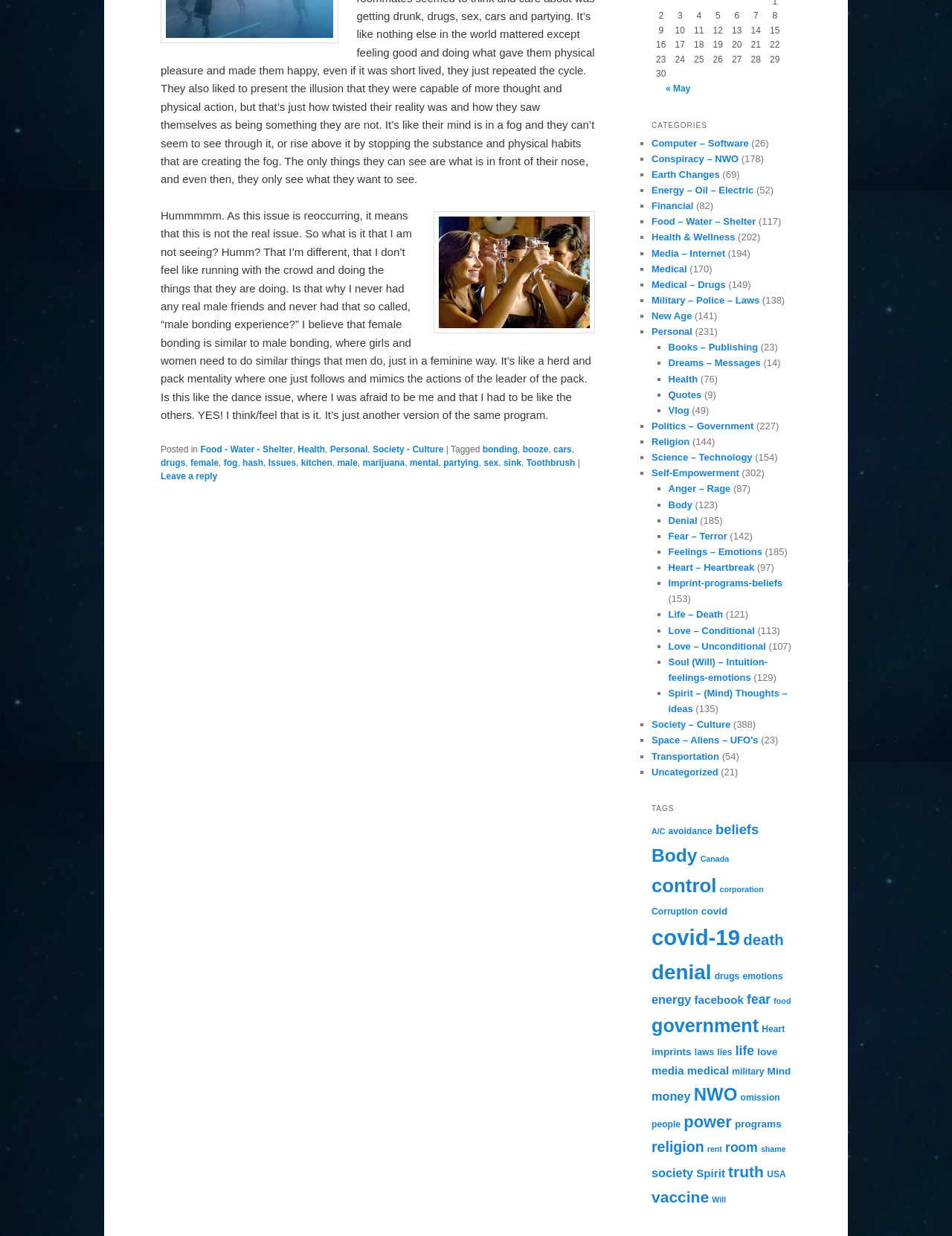Could you specify the bounding box coordinates for the clickable section to complete the following instruction: "View the 'Food - Water - Shelter' category"?

[0.21, 0.359, 0.308, 0.368]